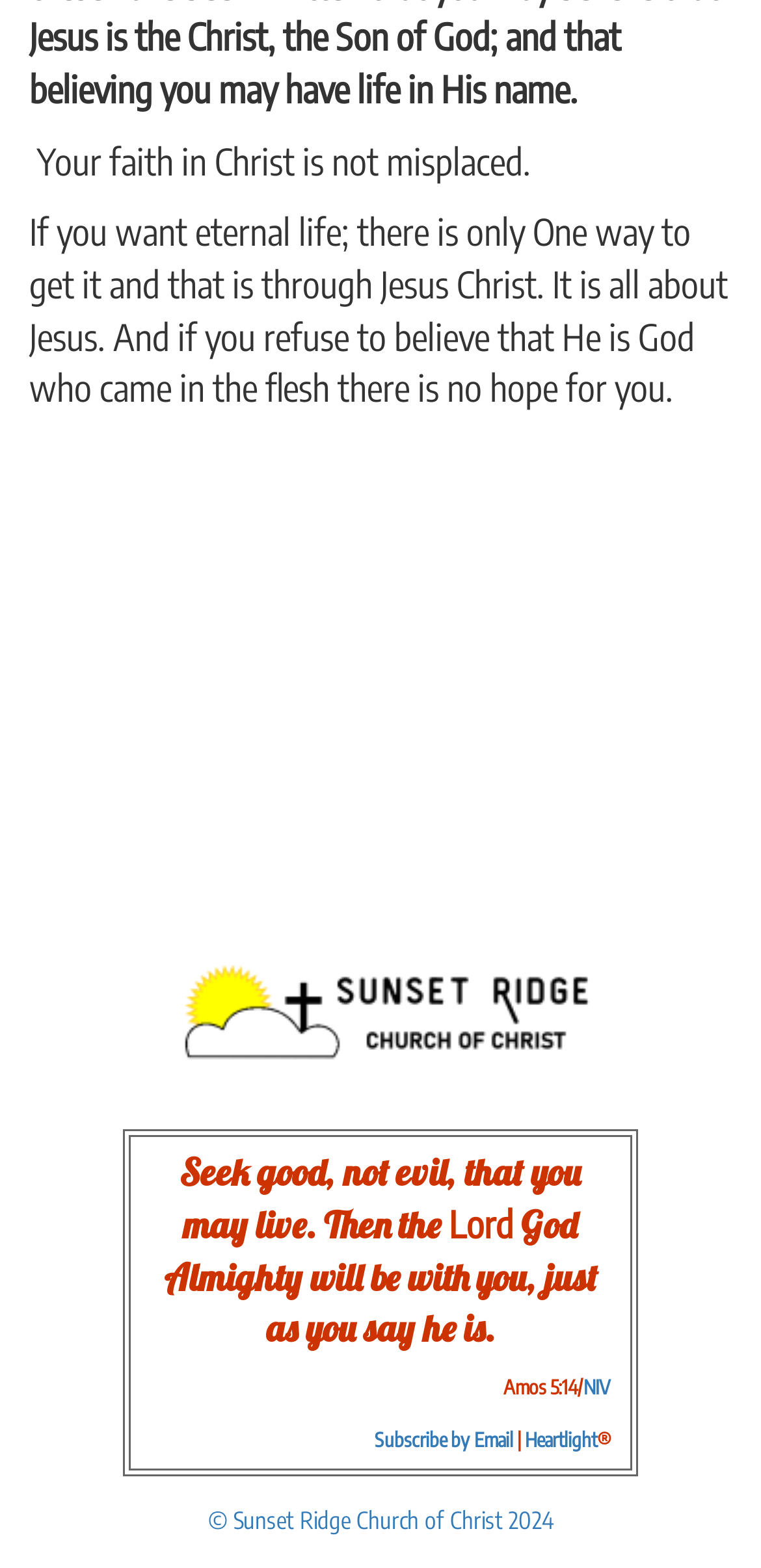What is the purpose of the 'Subscribe by Email' link?
Look at the screenshot and provide an in-depth answer.

The presence of a 'Subscribe by Email' link suggests that the webpage offers a way for users to receive updates or newsletters via email. This implies that the webpage is a blog or publication that regularly posts new content.